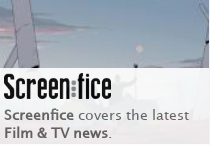Refer to the image and answer the question with as much detail as possible: What is the design style of the logo?

The caption describes the design as 'minimalist', which suggests a clean and simple aesthetic, free from clutter and unnecessary elements, allowing the focus to be on the content and purpose of Screenfice.